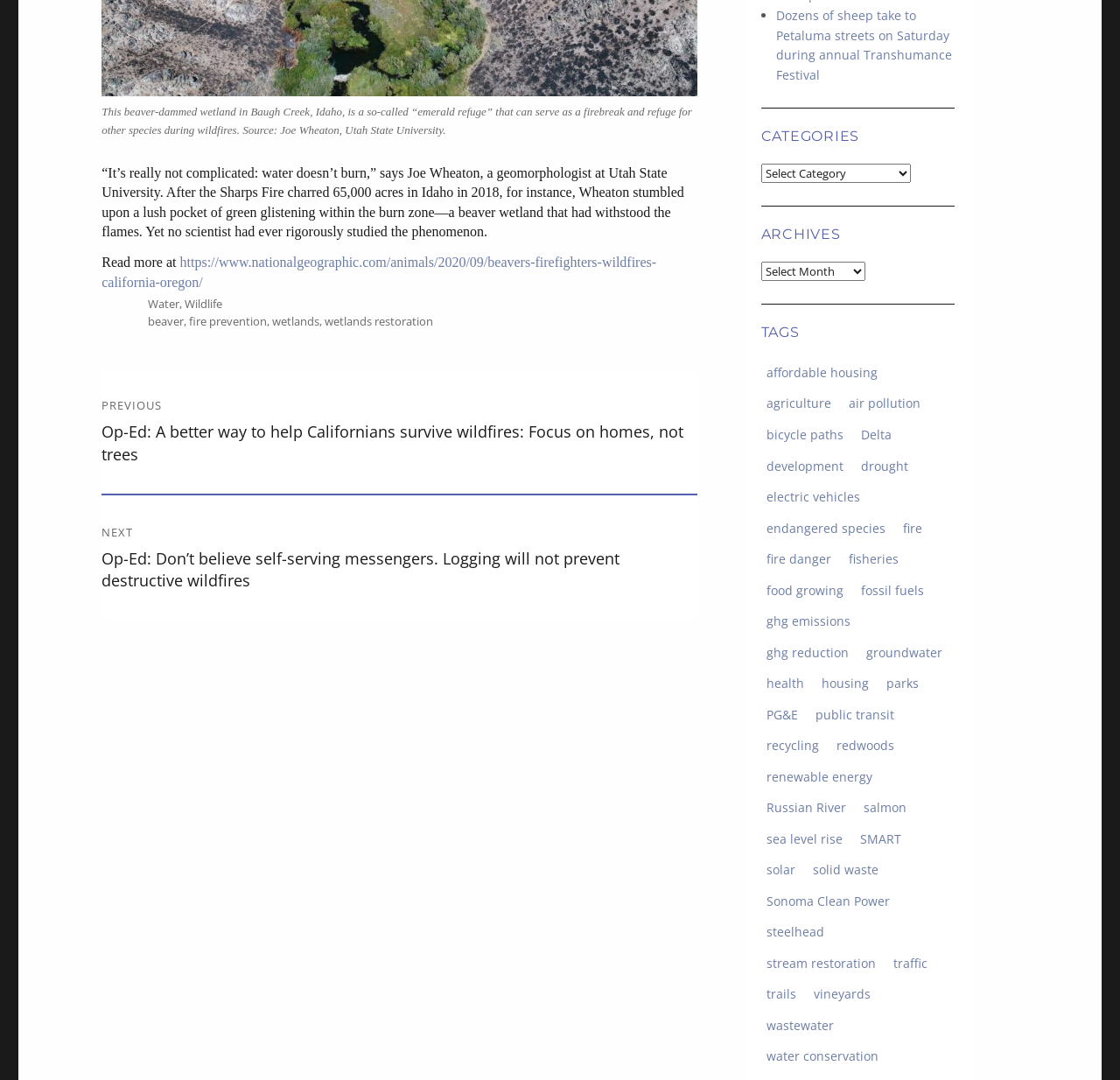Using the format (top-left x, top-left y, bottom-right x, bottom-right y), provide the bounding box coordinates for the described UI element. All values should be floating point numbers between 0 and 1: sea level rise

[0.679, 0.765, 0.757, 0.788]